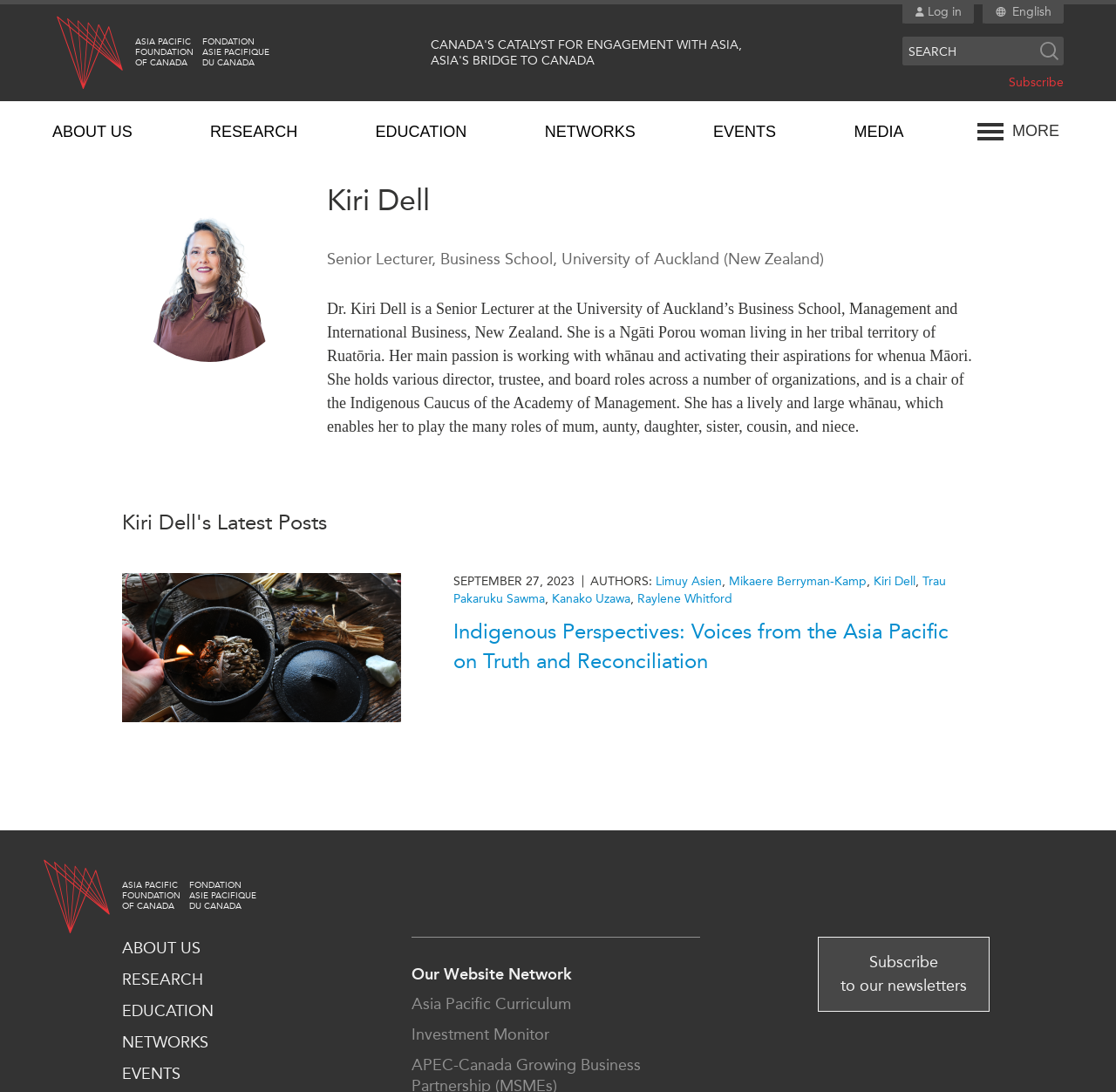Pinpoint the bounding box coordinates of the clickable area needed to execute the instruction: "Search for something". The coordinates should be specified as four float numbers between 0 and 1, i.e., [left, top, right, bottom].

[0.809, 0.033, 0.929, 0.06]